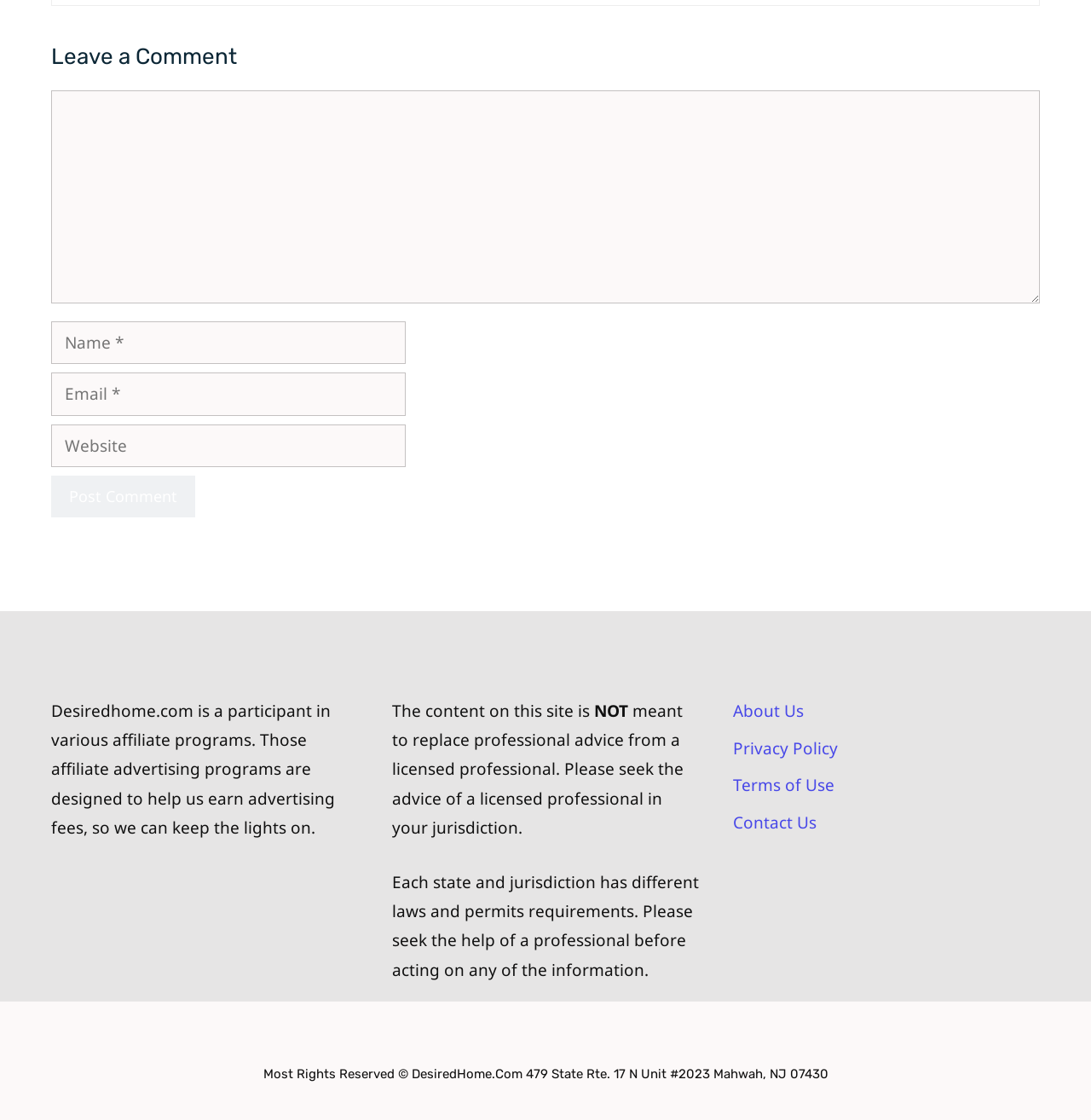What is the purpose of the 'Post Comment' button?
Please ensure your answer to the question is detailed and covers all necessary aspects.

The 'Post Comment' button is located below the comment text box and other input fields, suggesting that it is used to submit the comment after filling in the required information.